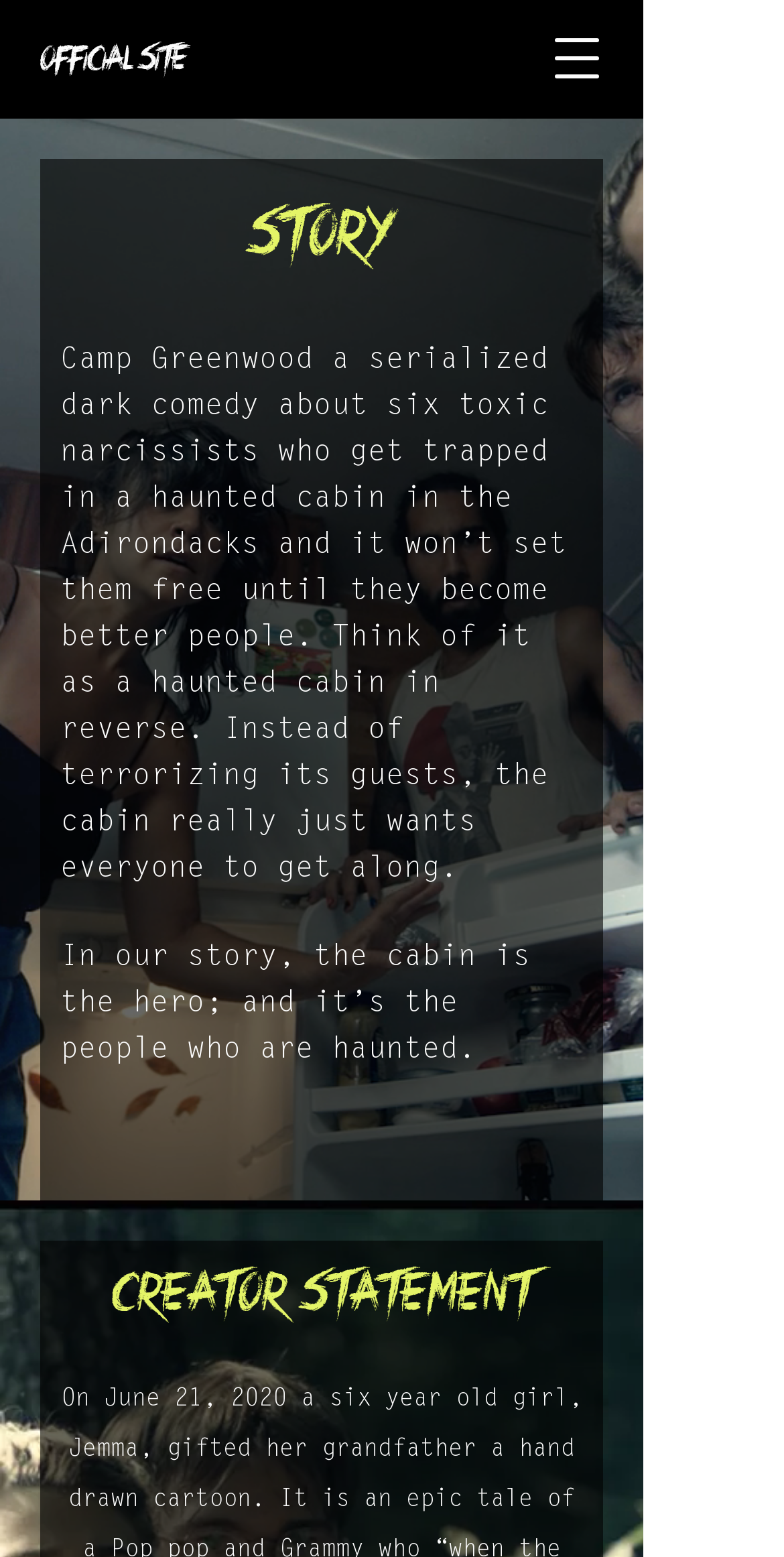What is the genre of Camp Greenwood?
Examine the image closely and answer the question with as much detail as possible.

Based on the description of Camp Greenwood, it is mentioned as a 'serialized dark comedy', which indicates that the genre of Camp Greenwood is a dark comedy.